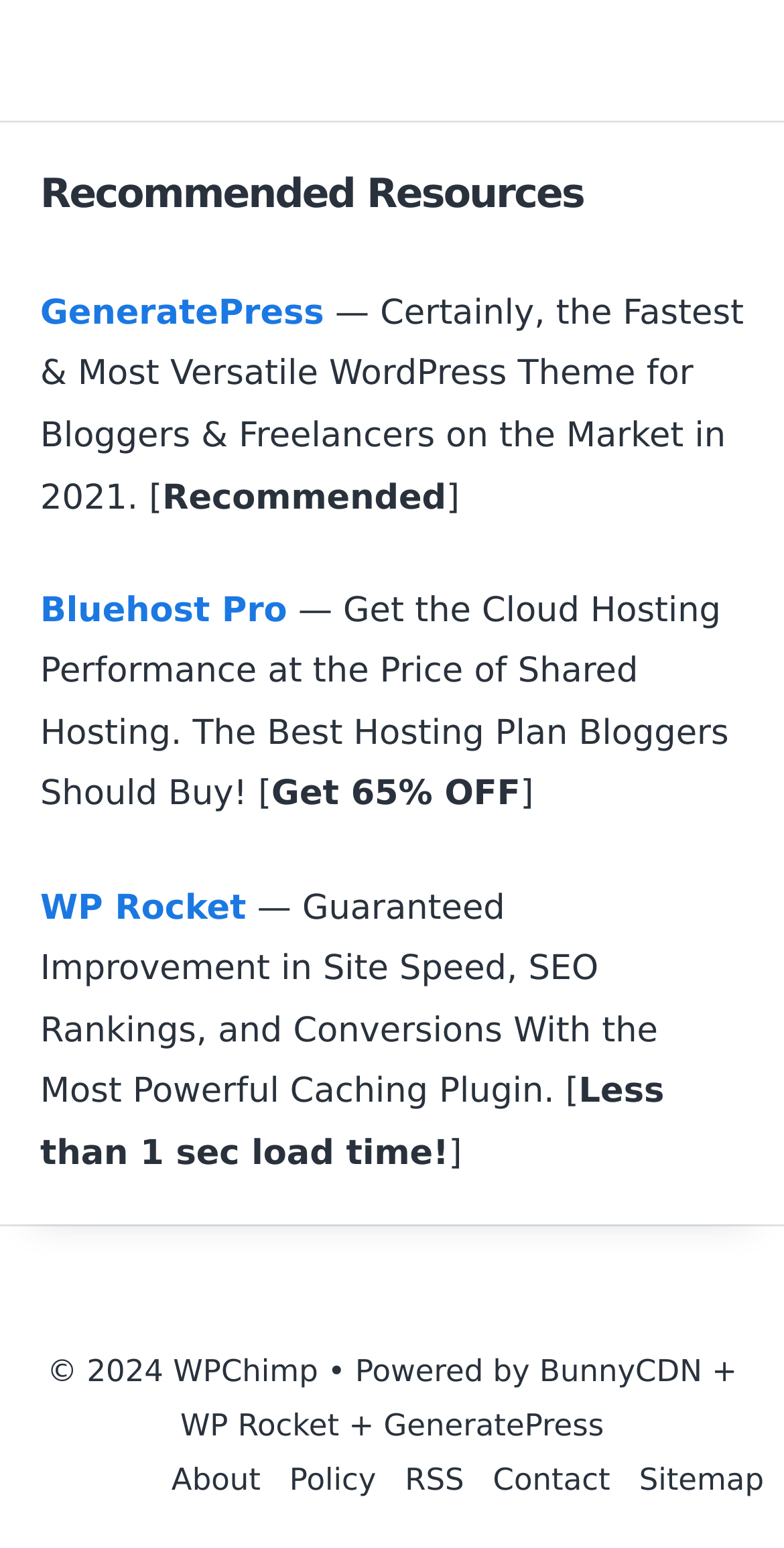Determine the bounding box coordinates of the clickable region to execute the instruction: "Visit Bluehost Pro". The coordinates should be four float numbers between 0 and 1, denoted as [left, top, right, bottom].

[0.051, 0.381, 0.366, 0.407]